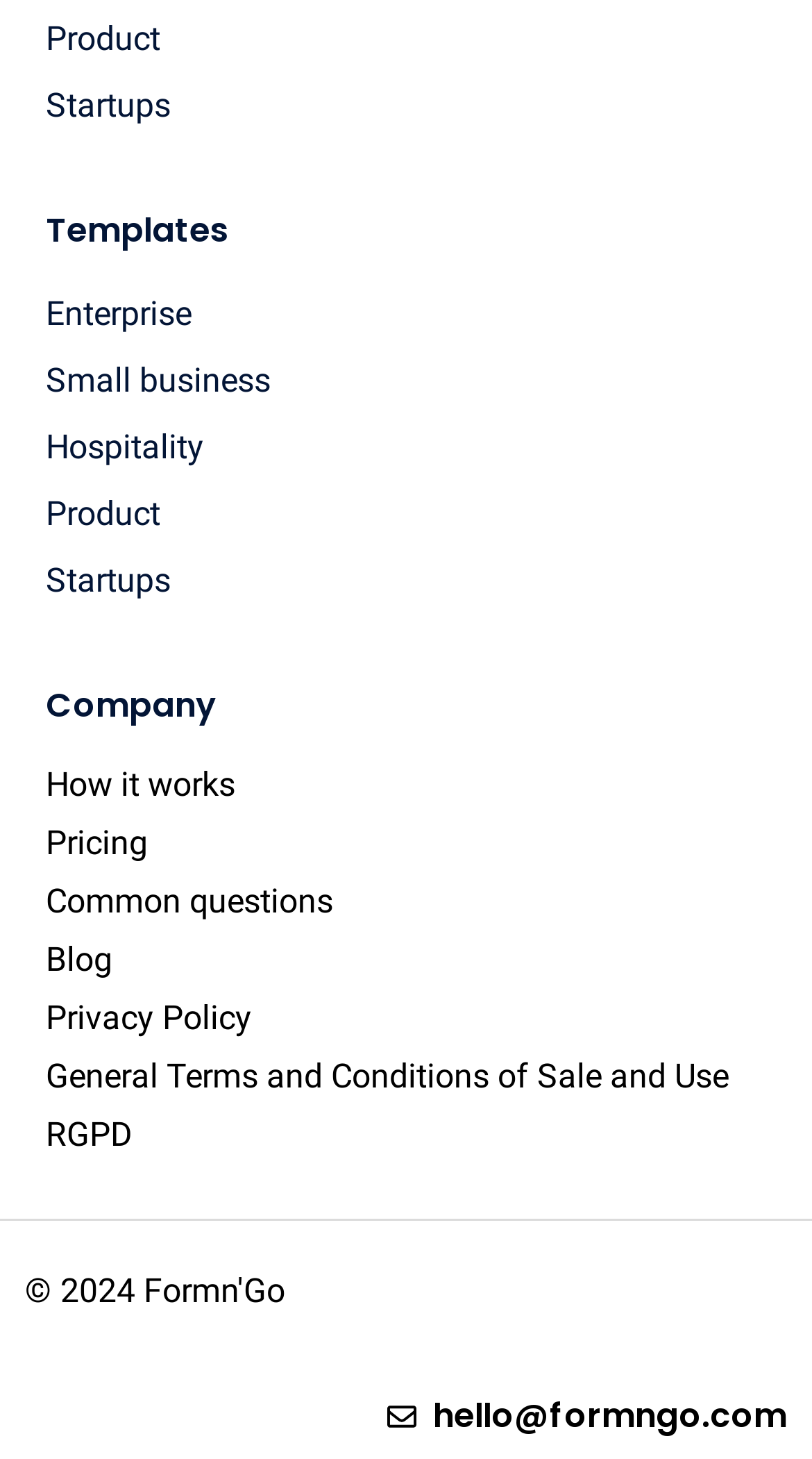Given the element description, predict the bounding box coordinates in the format (top-left x, top-left y, bottom-right x, bottom-right y). Make sure all values are between 0 and 1. Here is the element description: Ellis, Peter

None